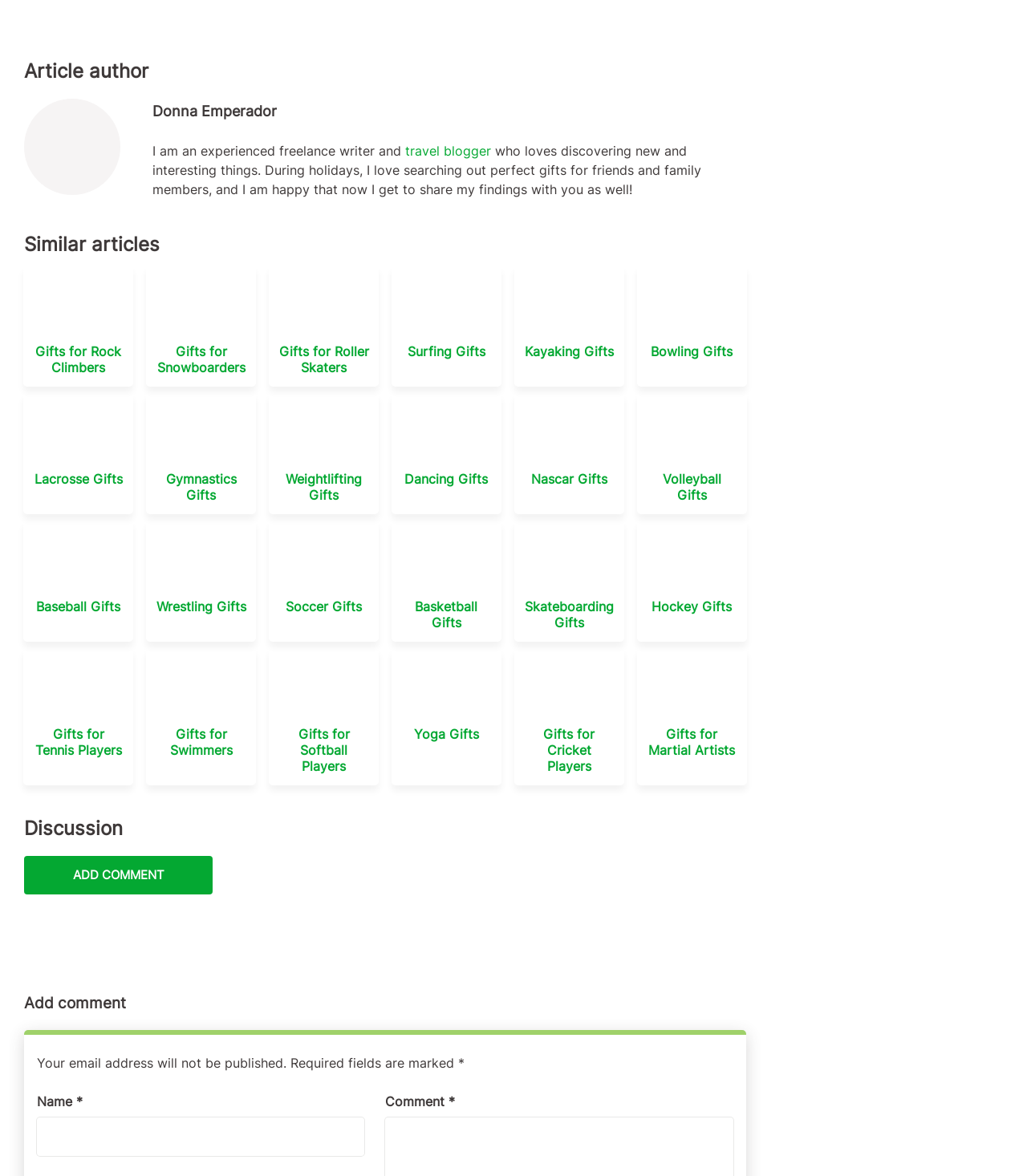What is the purpose of the webpage?
Based on the content of the image, thoroughly explain and answer the question.

The purpose of the webpage can be determined by reading the headings and content of the articles listed, which suggest that the webpage is intended to provide gift ideas for various sports and activities.